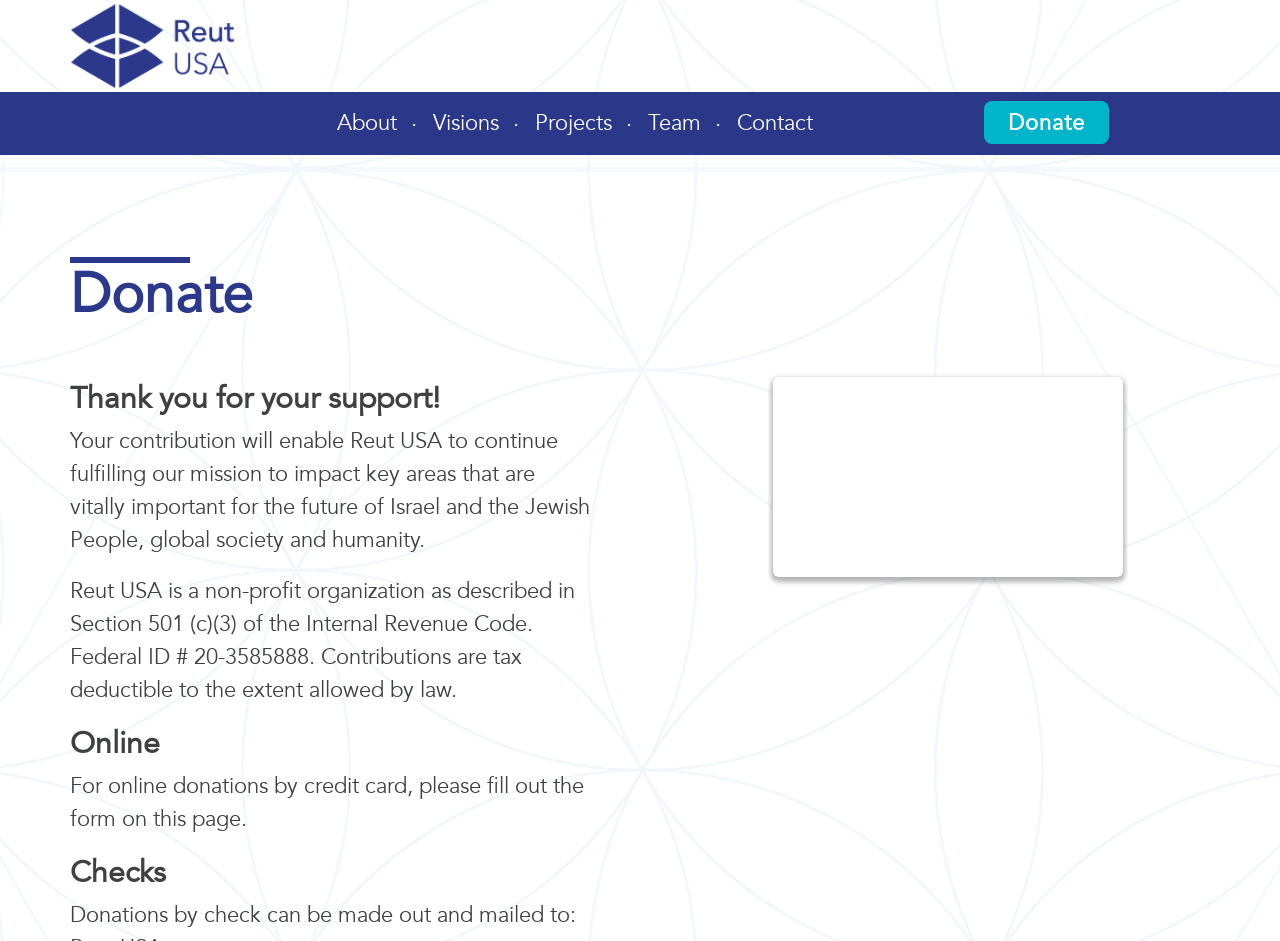Please specify the bounding box coordinates in the format (top-left x, top-left y, bottom-right x, bottom-right y), with all values as floating point numbers between 0 and 1. Identify the bounding box of the UI element described by: About

[0.251, 0.097, 0.321, 0.164]